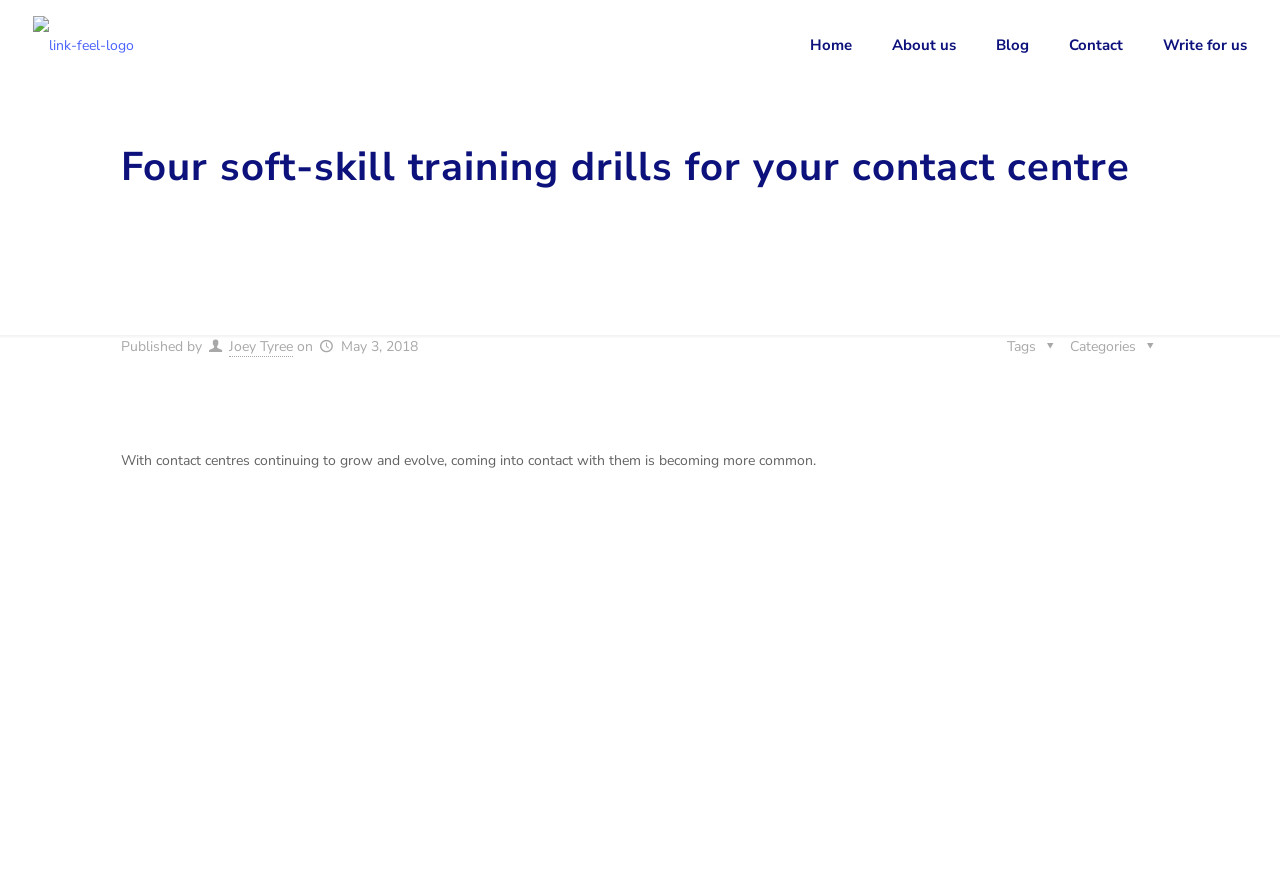Describe every aspect of the webpage comprehensively.

The webpage appears to be a blog article titled "Four soft-skill training drills for your contact centre". At the top left corner, there is a logo image with a link to the website's homepage. To the right of the logo, there are five navigation links: "Home", "About us", "Blog", "Contact", and "Write for us".

Below the navigation links, the article's title is prominently displayed in a large font. The author's name, "Joey Tyree", is mentioned below the title, along with the publication date, "May 3, 2018". 

The main content of the article starts with a paragraph that discusses the growing importance of contact centres, stating that "With contact centres continuing to grow and evolve, coming into contact with them is becoming more common." 

At the bottom of the article, there are two sections: "Categories" and "Tags", which likely provide additional information about the article's topics and keywords.